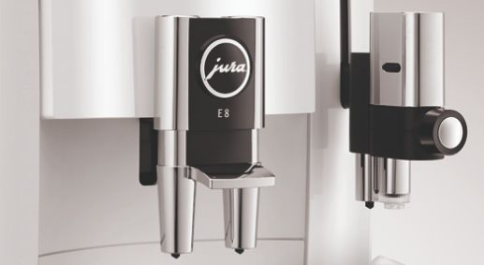Capture every detail in the image and describe it fully.

The image showcases a Jura E8 coffee machine, highlighting its sleek and modern design. Prominently displayed is the Jura logo, denoting the brand's commitment to quality and innovation in coffee brewing. The machine features a polished chrome finish with elegant lines, emphasizing its contemporary aesthetic. The dual spouts indicate its capability to brew two cups simultaneously, showcasing convenience for coffee enthusiasts. The accompanying black control panel on the side suggests advanced features for customizable brewing. This image is part of the Jura Repair Courier Service, which provides an efficient solution for those needing repairs without local access to expert service, ensuring coffee lovers can maintain their machines with ease.